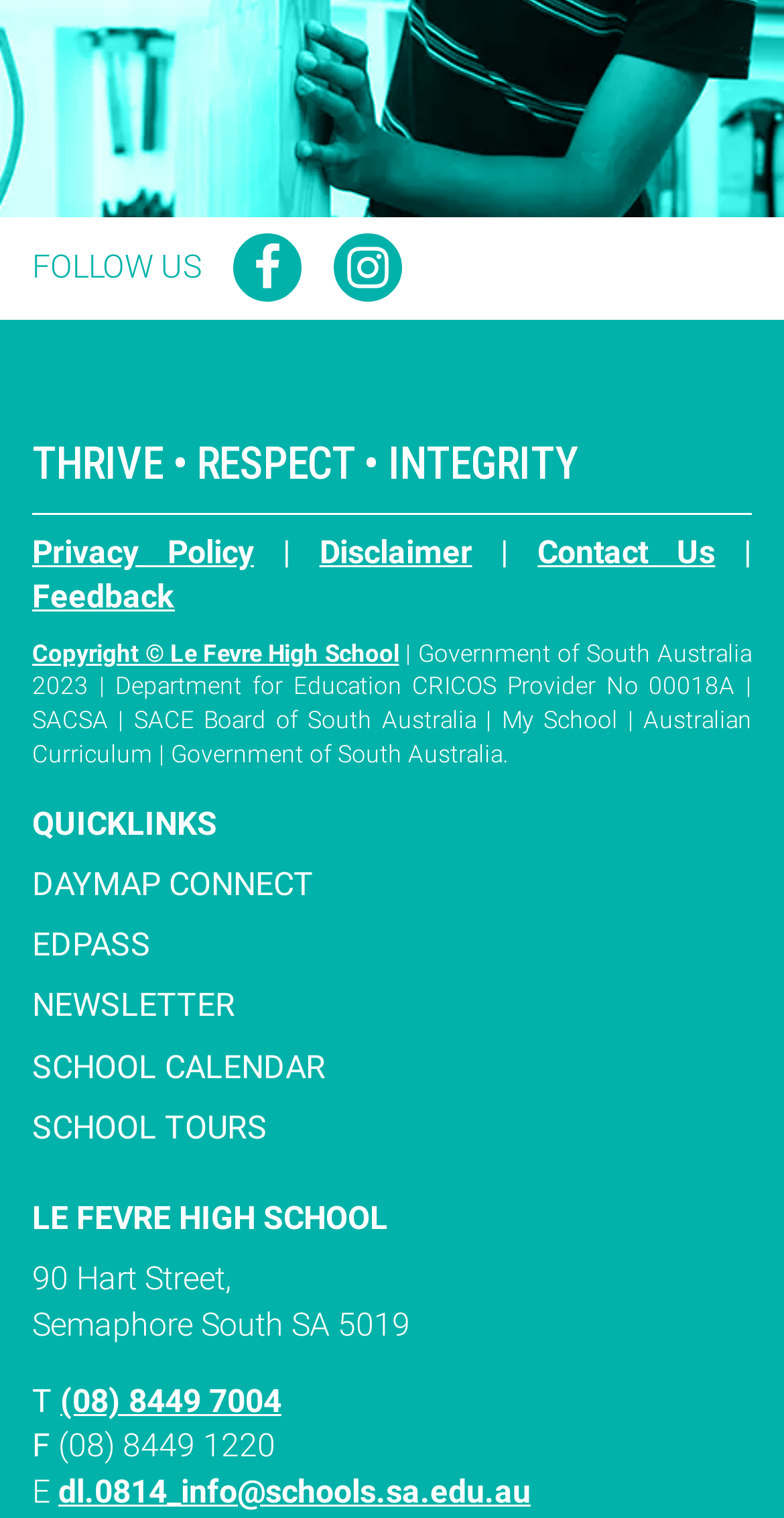Using the information shown in the image, answer the question with as much detail as possible: What is the CRICOS Provider No of the school?

I found the CRICOS Provider No by looking at the static text element at the bottom of the page, which provides information about the school's government affiliations.